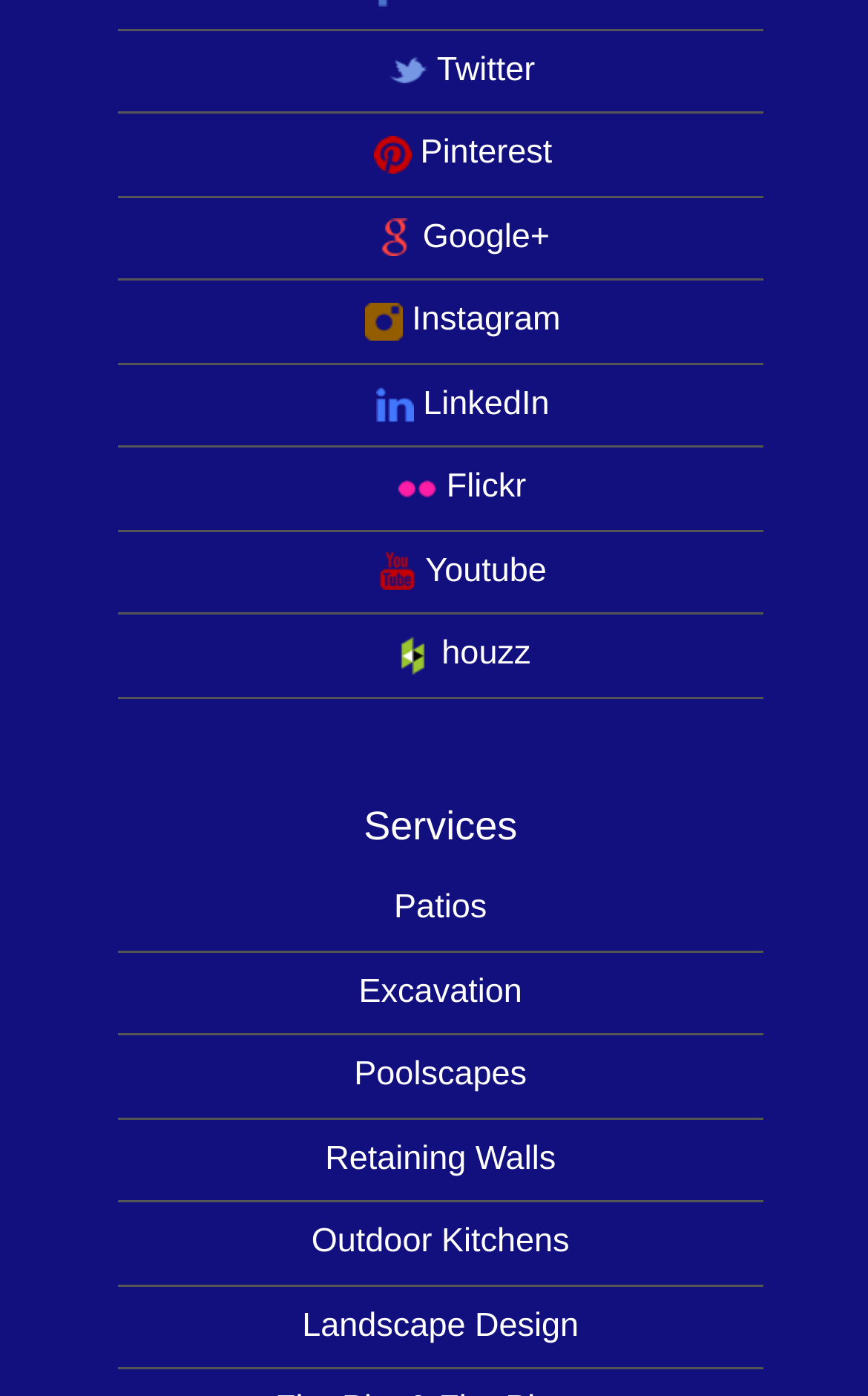Can you find the bounding box coordinates of the area I should click to execute the following instruction: "Visit the website creators"?

None